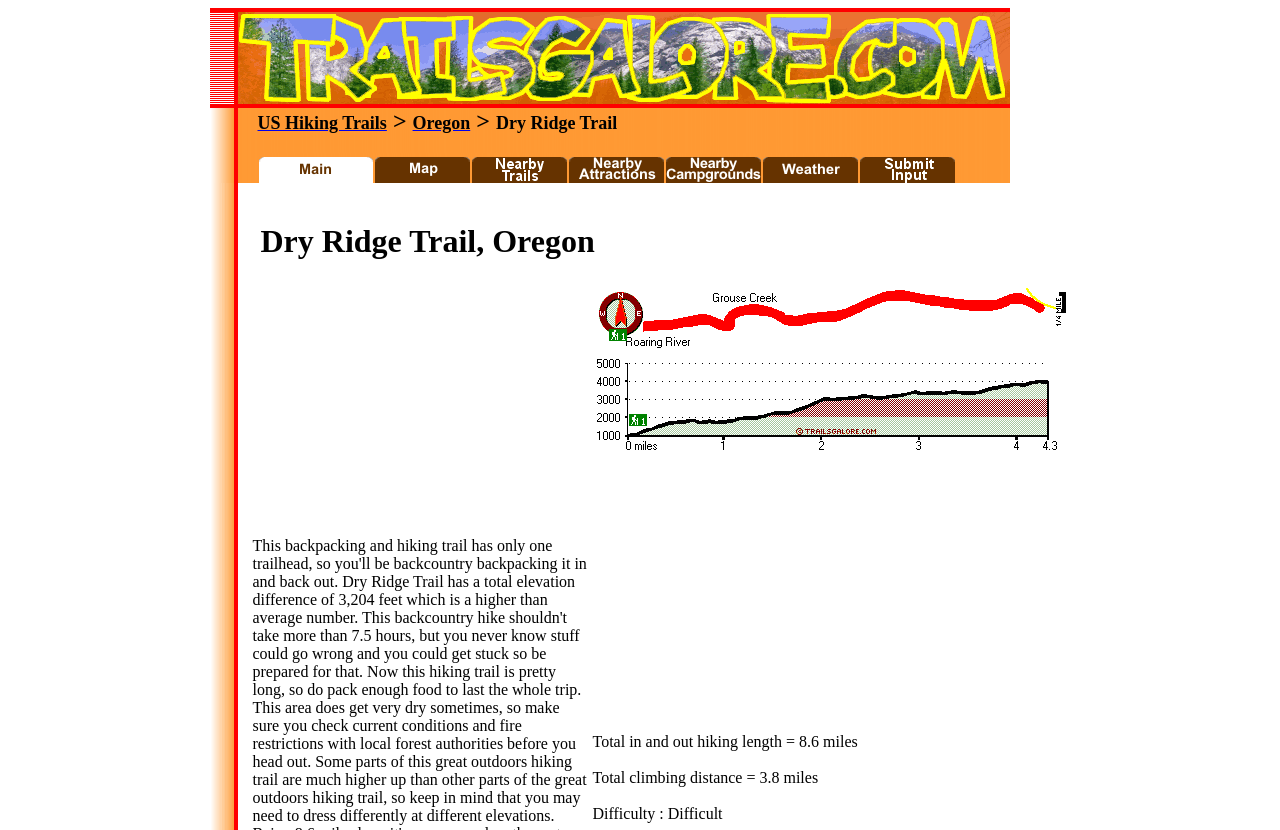Respond to the following question with a brief word or phrase:
What is the total climbing distance?

3.8 miles